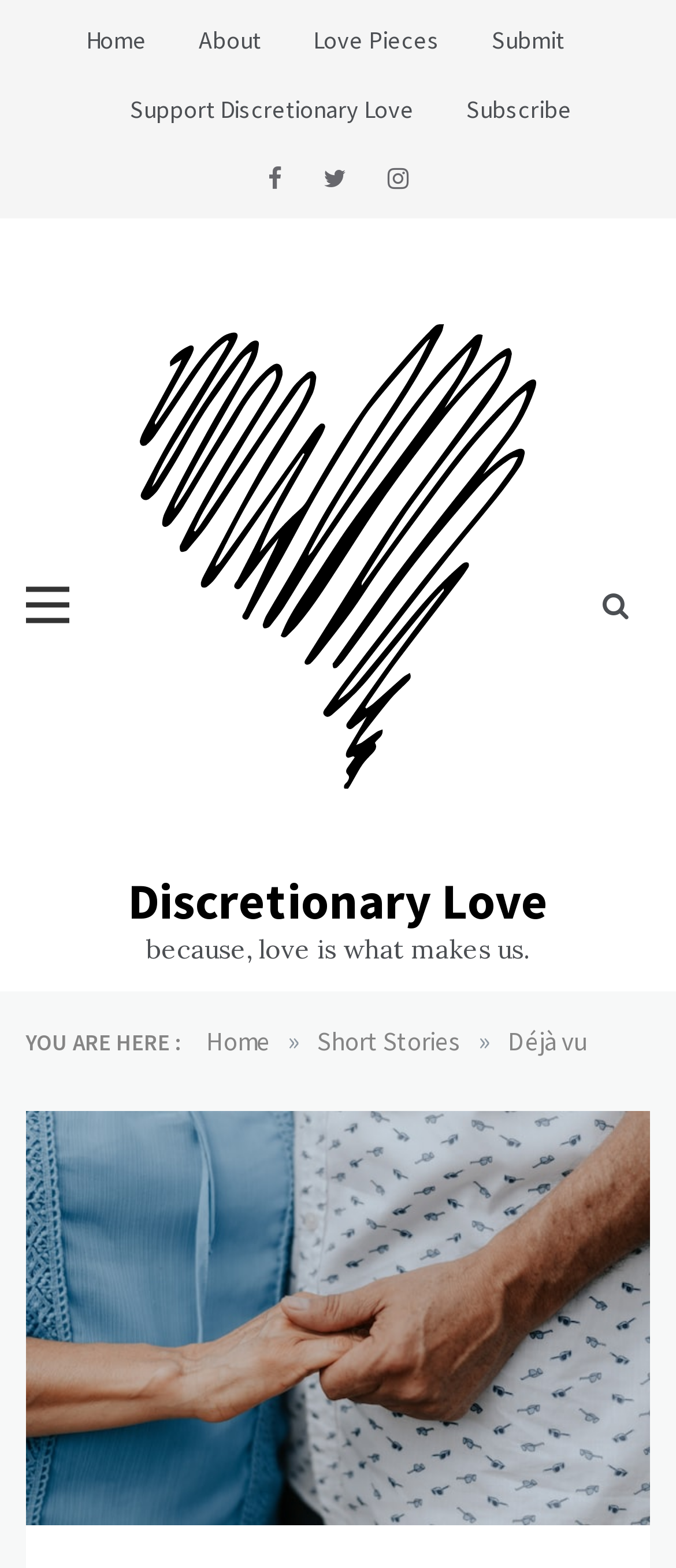Please find the bounding box coordinates of the element that needs to be clicked to perform the following instruction: "read about discretionary love". The bounding box coordinates should be four float numbers between 0 and 1, represented as [left, top, right, bottom].

[0.255, 0.003, 0.424, 0.048]